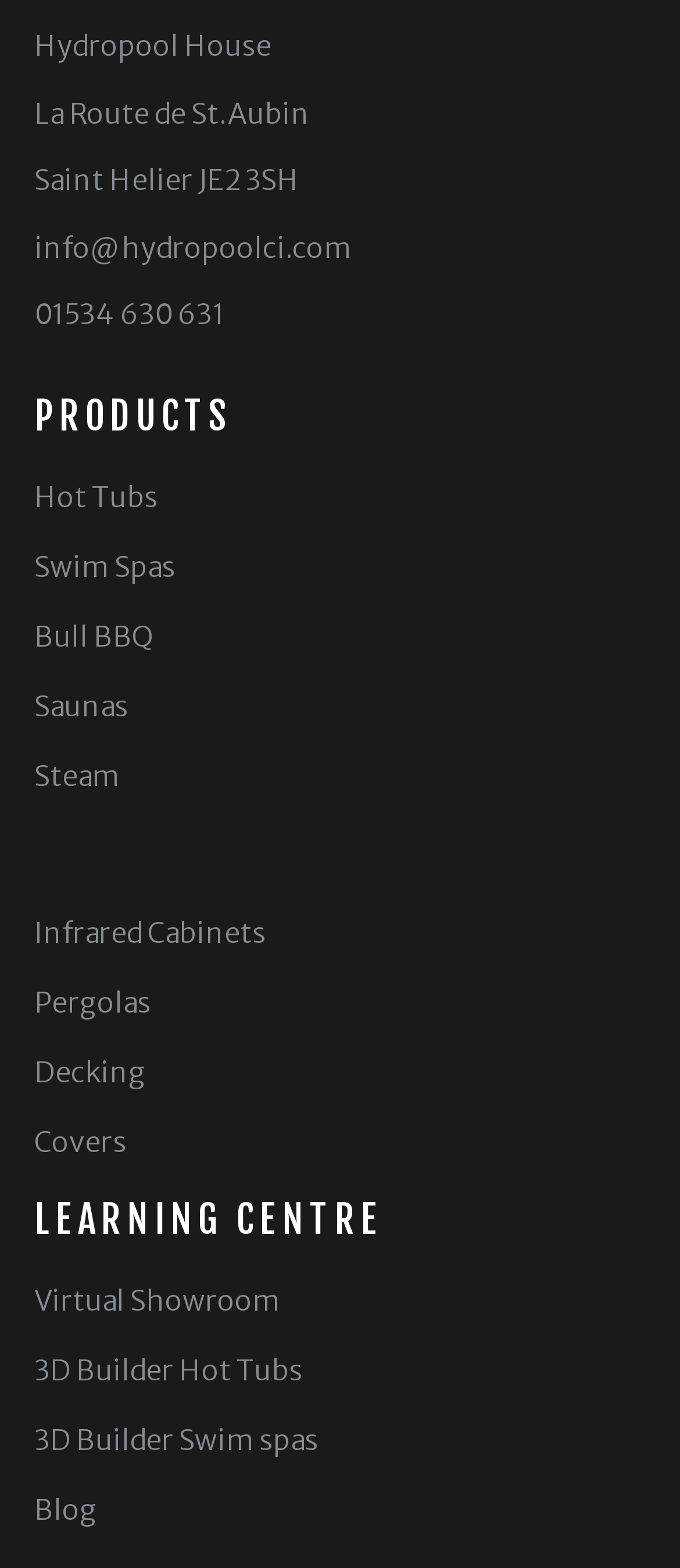Please determine the bounding box coordinates for the element that should be clicked to follow these instructions: "Explore 3D Builder Hot Tubs".

[0.05, 0.86, 0.95, 0.886]